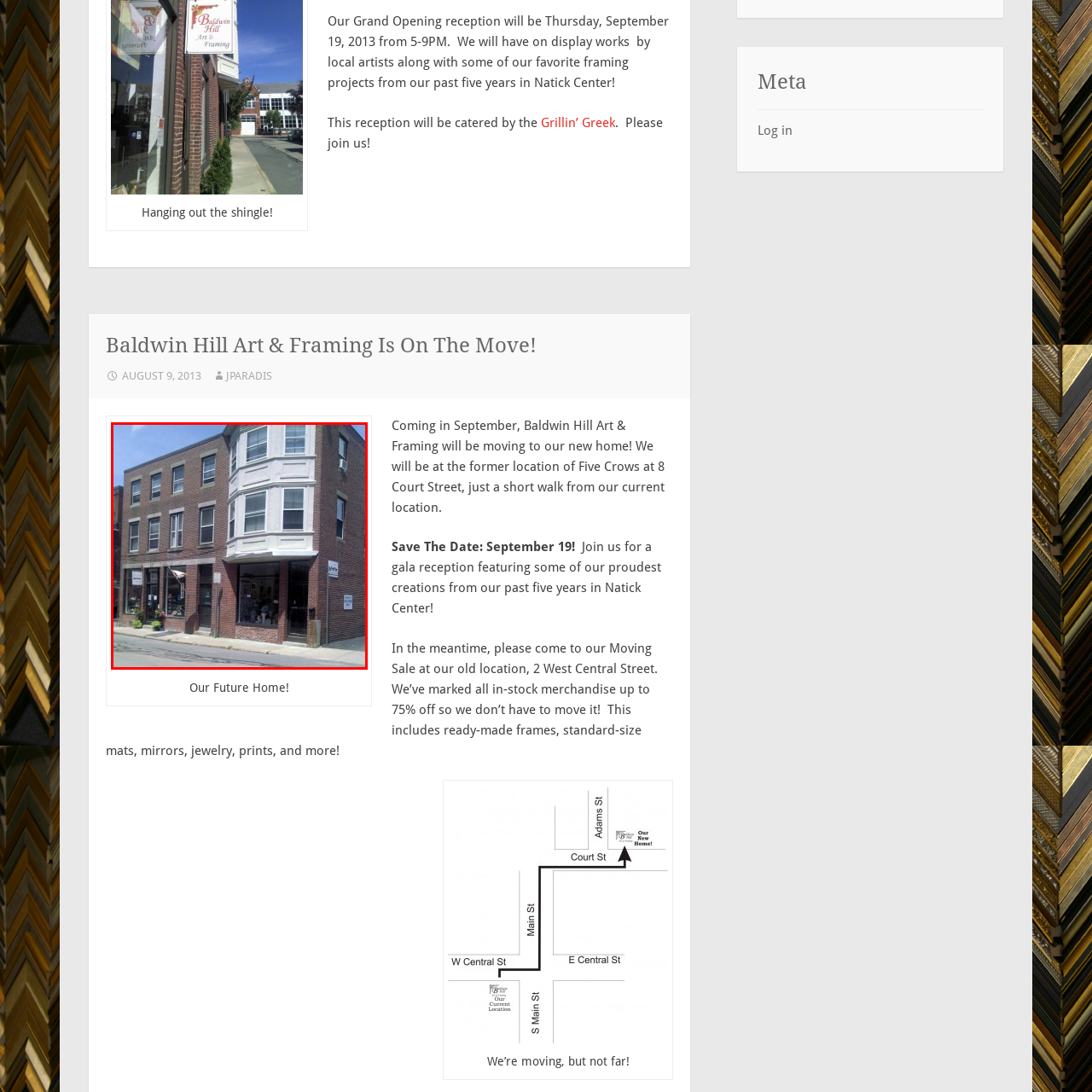Focus on the area marked by the red boundary, What is located on the ground floor of the building? Answer concisely with a single word or phrase.

Retail store